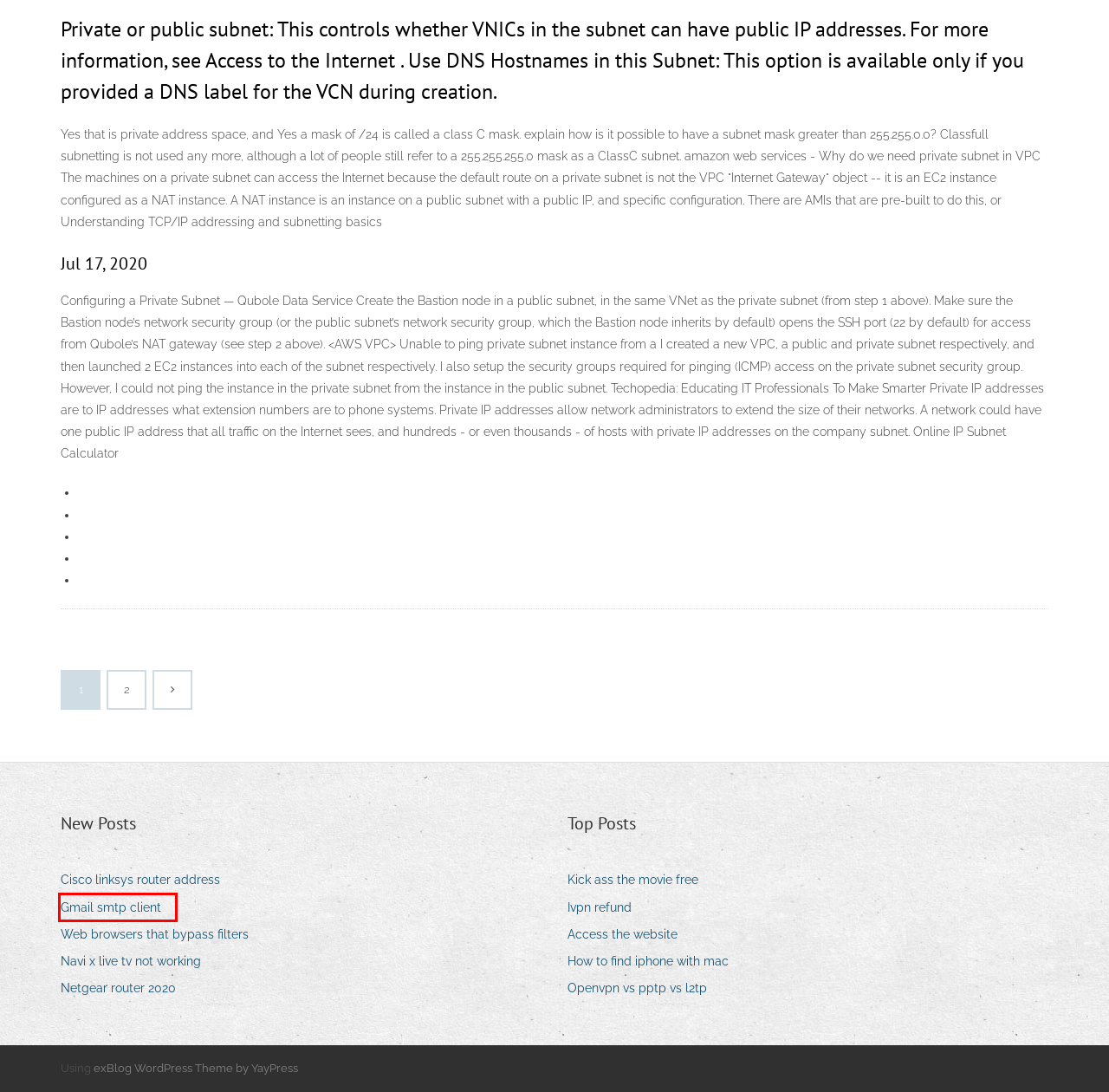A screenshot of a webpage is provided, featuring a red bounding box around a specific UI element. Identify the webpage description that most accurately reflects the new webpage after interacting with the selected element. Here are the candidates:
A. Netgear router 2020 vsnmz
B. Web browsers that bypass filters rhjkt
C. Chumba casino free play bonus
D. Cisco linksys router address bkltt
E. Precios cafeteria autocinema coyote utttk
F. Apprendre a jouet au poker
G. Dil önemi ile ilgili kompozisyon kısa
H. Gmail smtp client rmgkf

H